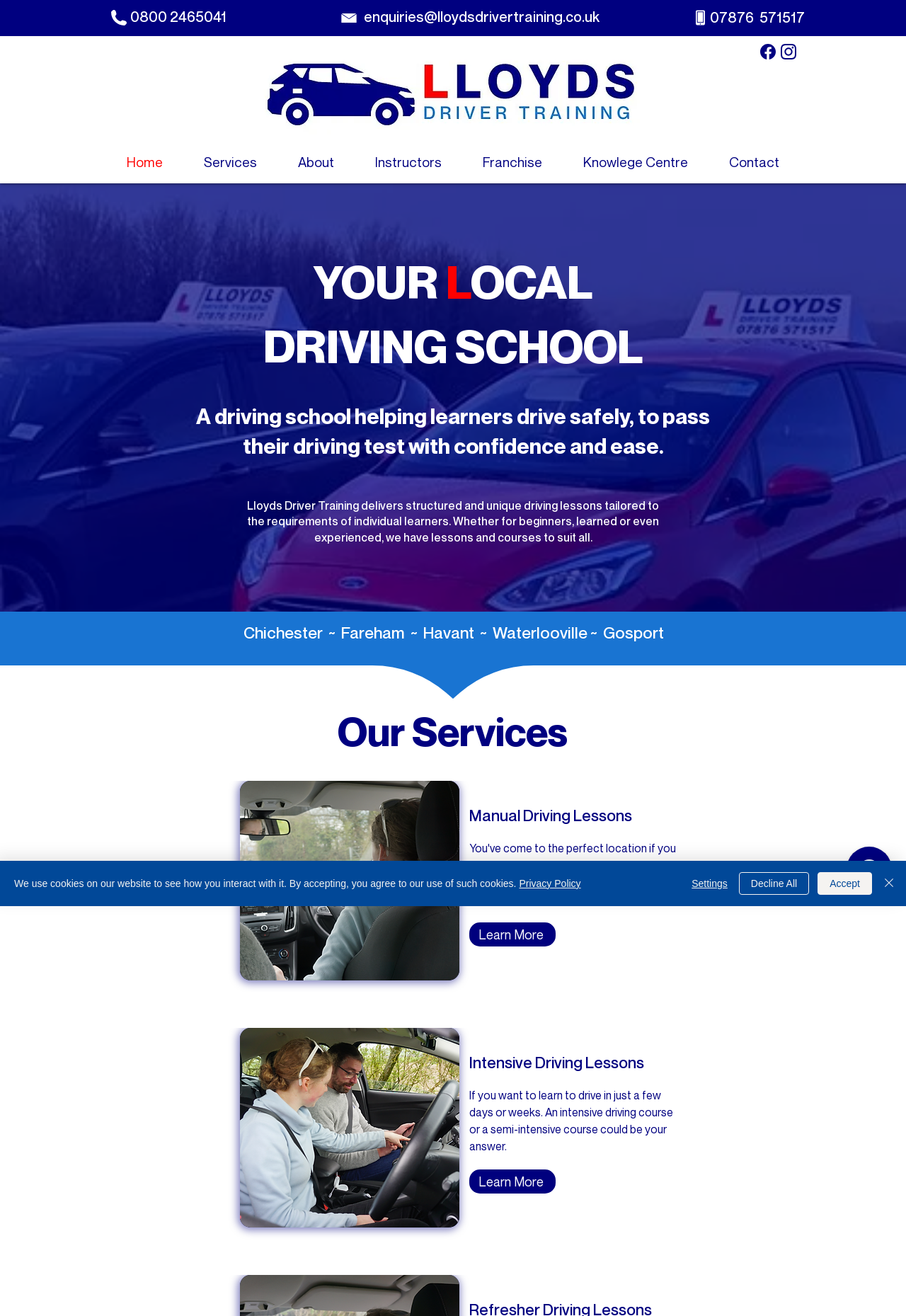What areas does Lloyds Driver Training serve?
Please provide an in-depth and detailed response to the question.

I found the areas served by looking at the heading element with the text 'Chichester ~ Fareham ~ Havant ~ Waterlooville ~ Gosport', which lists the locations where Lloyds Driver Training operates.